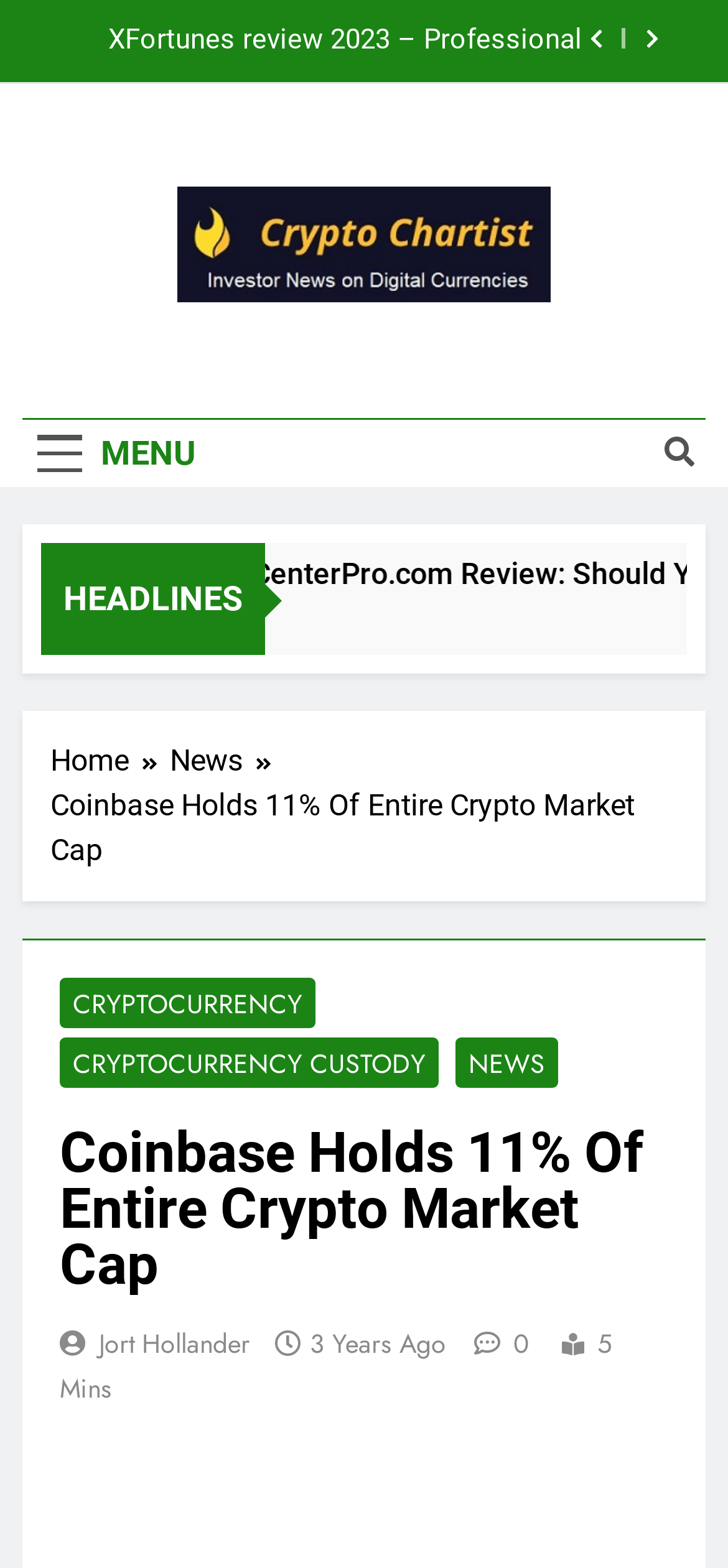Please identify the bounding box coordinates of the element that needs to be clicked to perform the following instruction: "Read the article by Jort Hollander".

[0.136, 0.845, 0.344, 0.869]